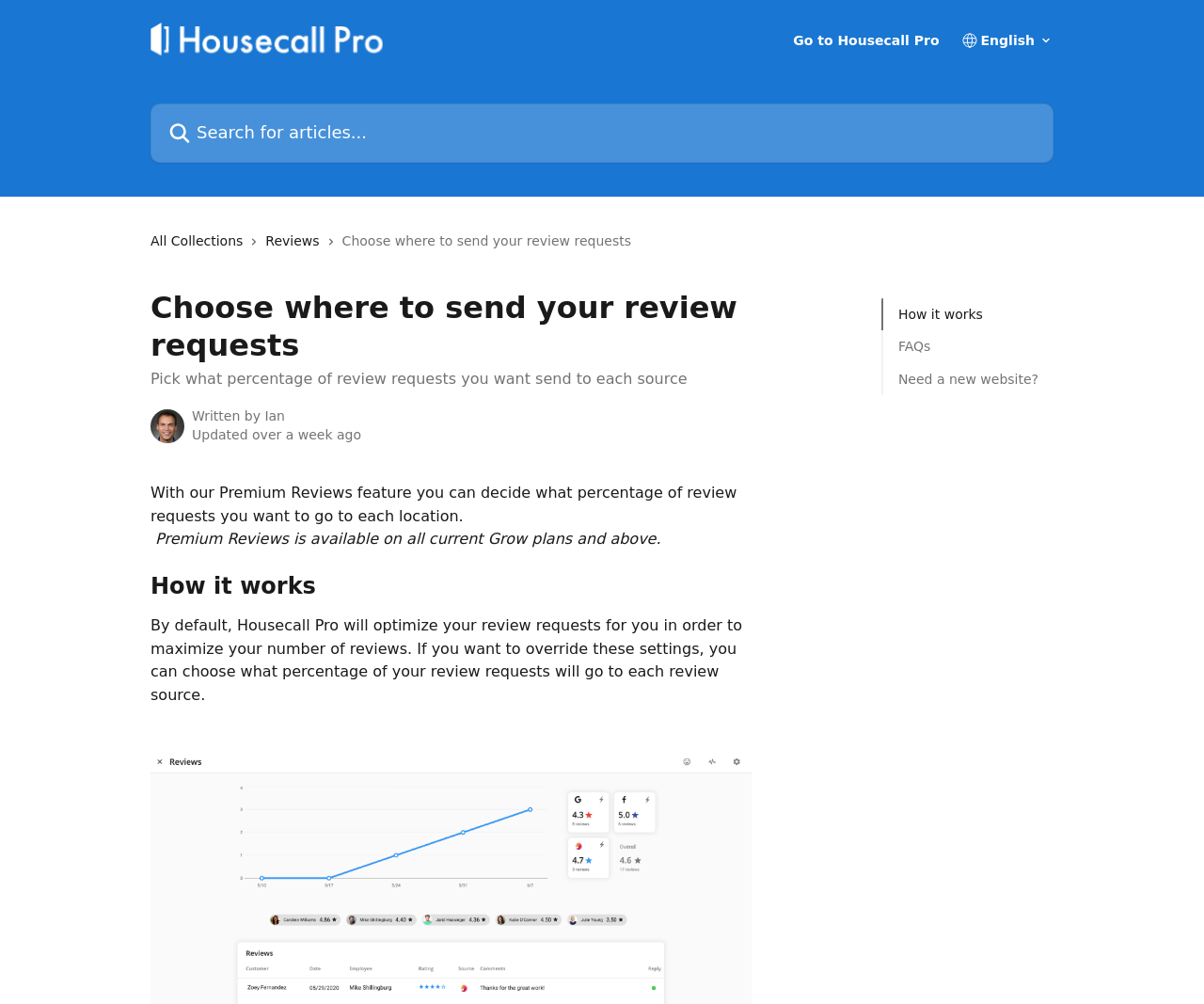Identify the bounding box coordinates for the UI element described by the following text: "How it works". Provide the coordinates as four float numbers between 0 and 1, in the format [left, top, right, bottom].

[0.746, 0.303, 0.862, 0.324]